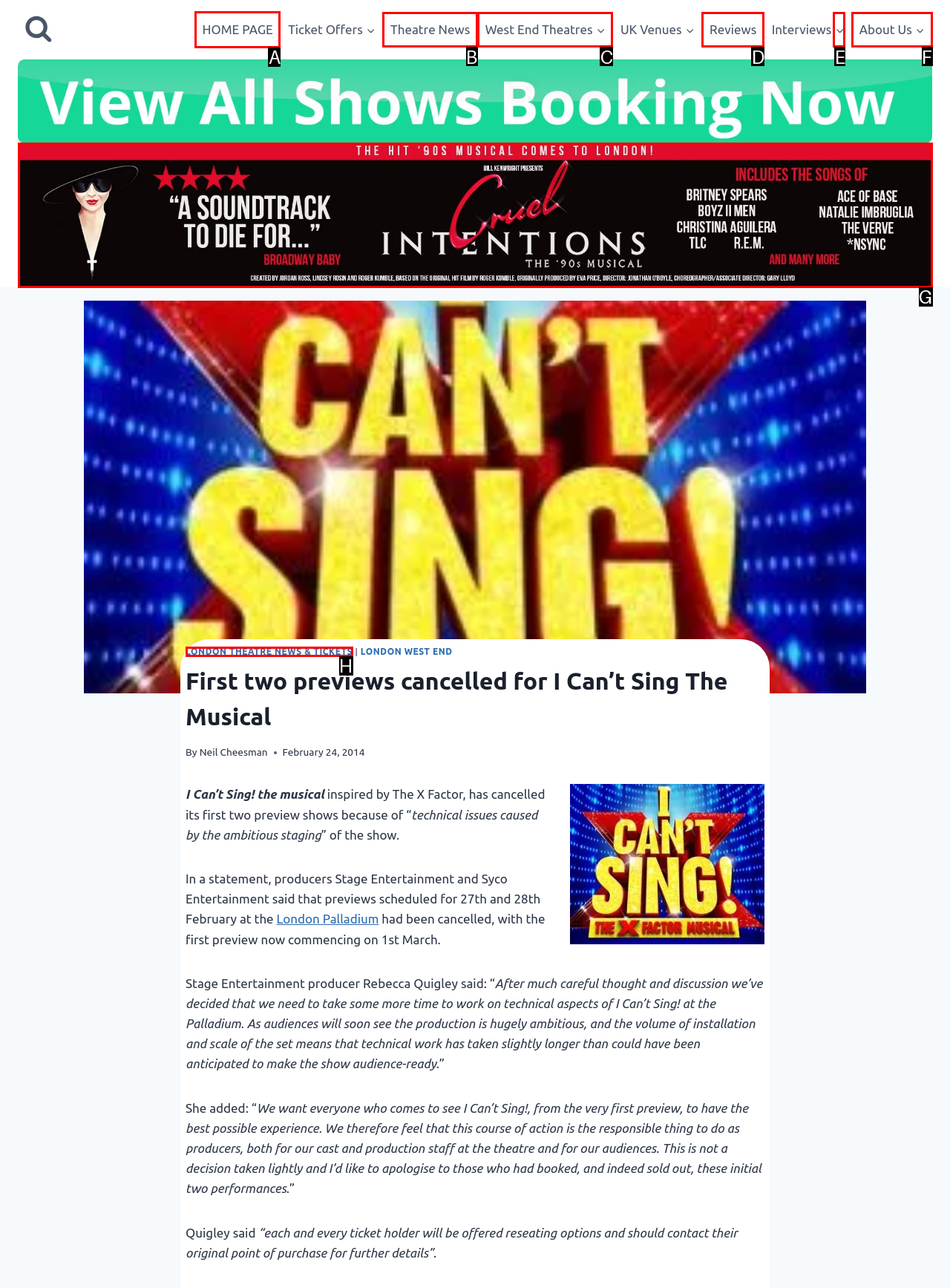Determine which letter corresponds to the UI element to click for this task: Contact Us
Respond with the letter from the available options.

None